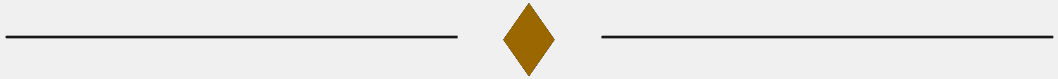What is the context of the article?
Give a single word or phrase as your answer by examining the image.

Mystical teachings of angels